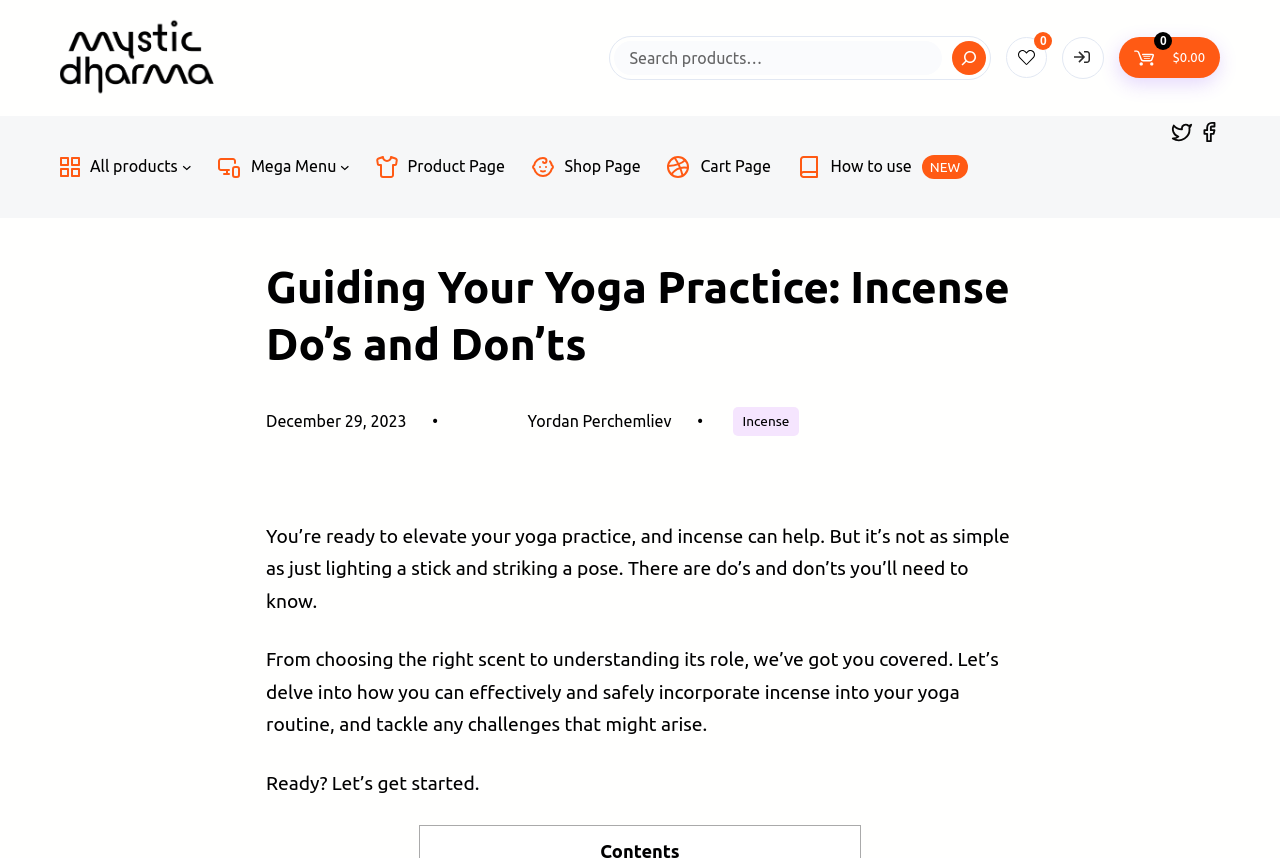What is the purpose of the search box?
Provide a thorough and detailed answer to the question.

The search box is located at the top right corner of the webpage, and it has a placeholder text 'Search'. This suggests that the search box is intended for users to search for products on the website.